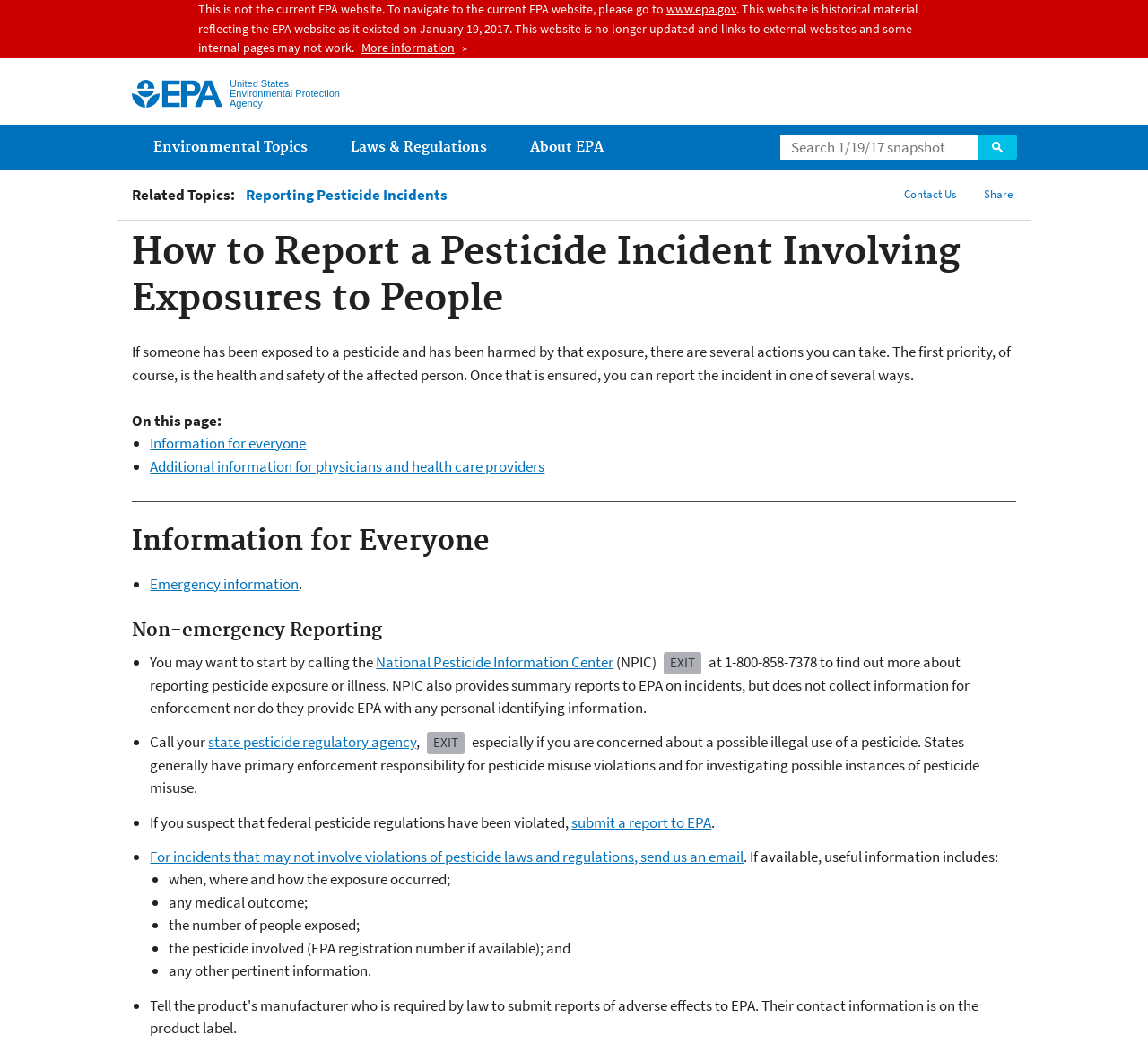What is the phone number to call for non-emergency reporting?
Based on the image, give a one-word or short phrase answer.

1-800-858-7378